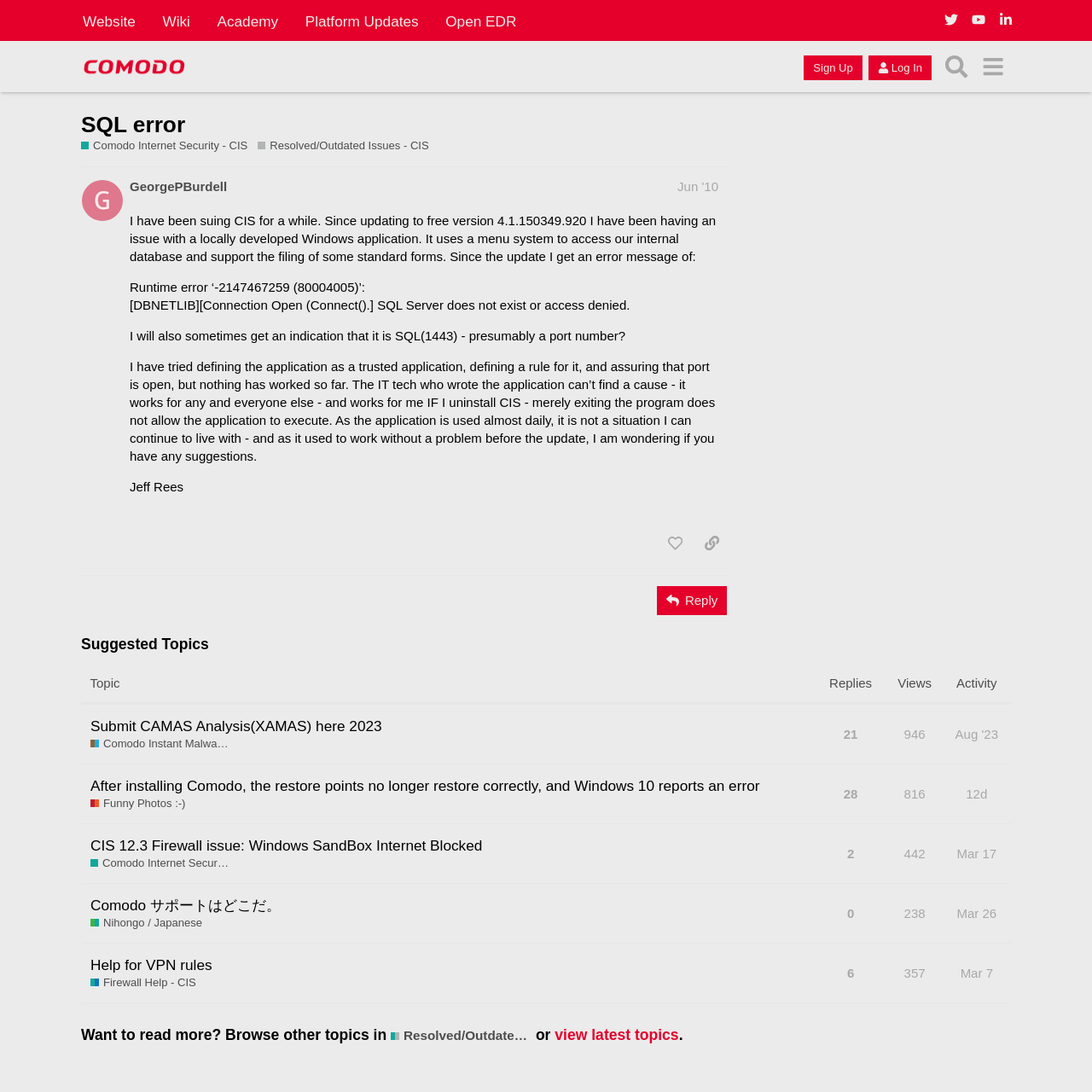Use a single word or phrase to answer this question: 
What is the purpose of the 'Search' button?

to search